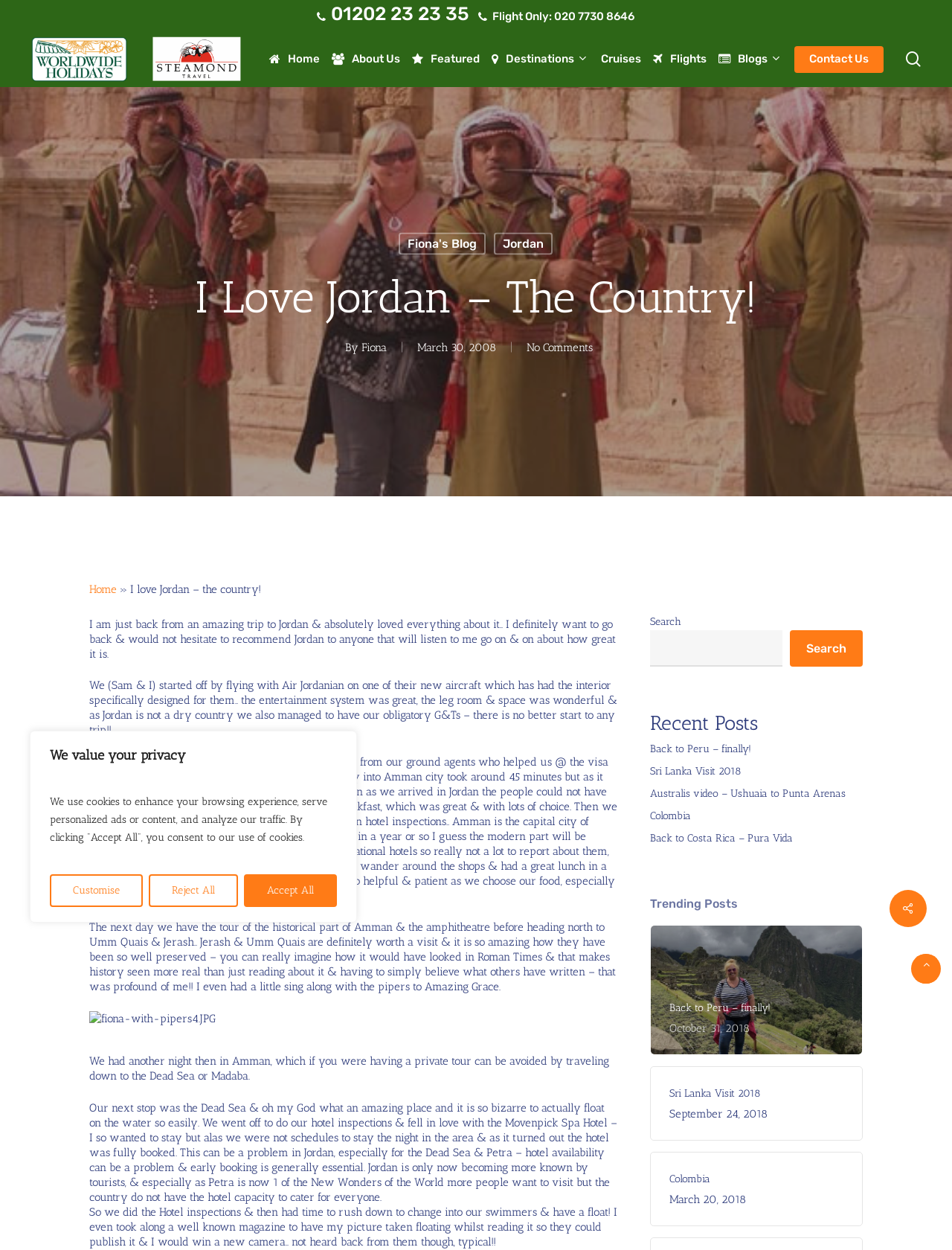Identify the bounding box coordinates of the element to click to follow this instruction: 'Read Fiona's blog'. Ensure the coordinates are four float values between 0 and 1, provided as [left, top, right, bottom].

[0.419, 0.186, 0.51, 0.204]